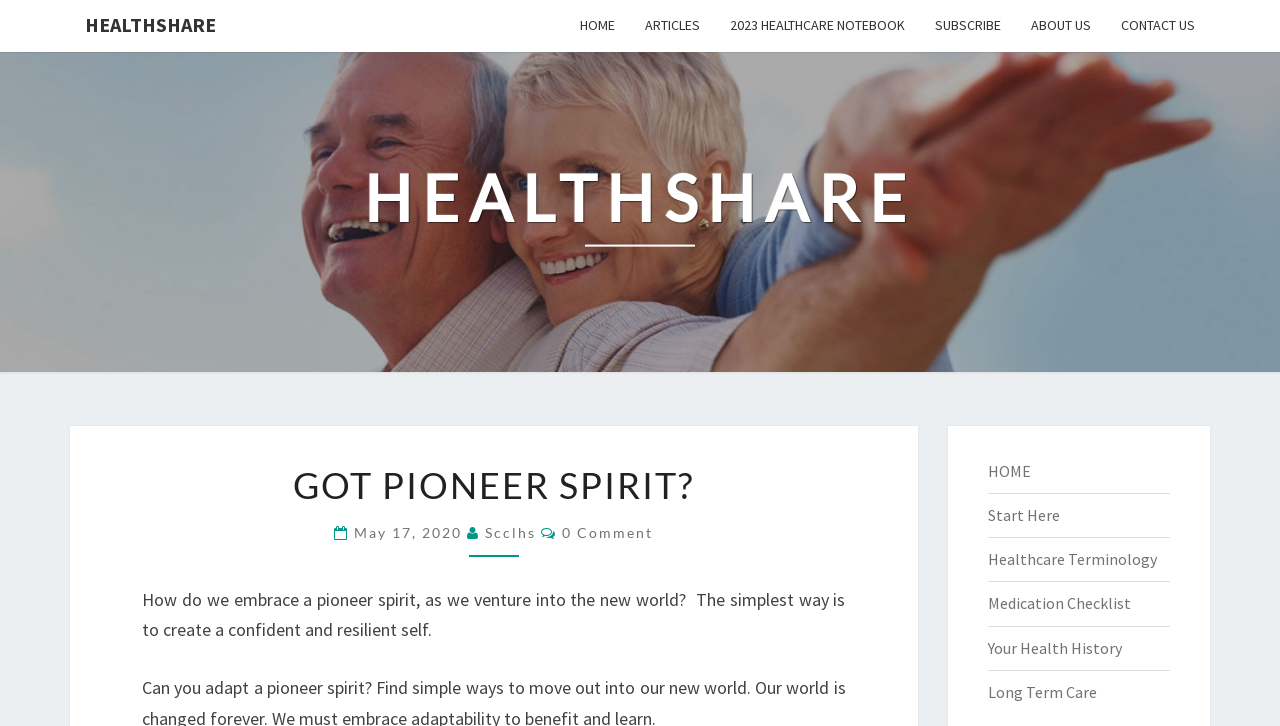Please identify the coordinates of the bounding box that should be clicked to fulfill this instruction: "start here".

[0.771, 0.696, 0.828, 0.723]